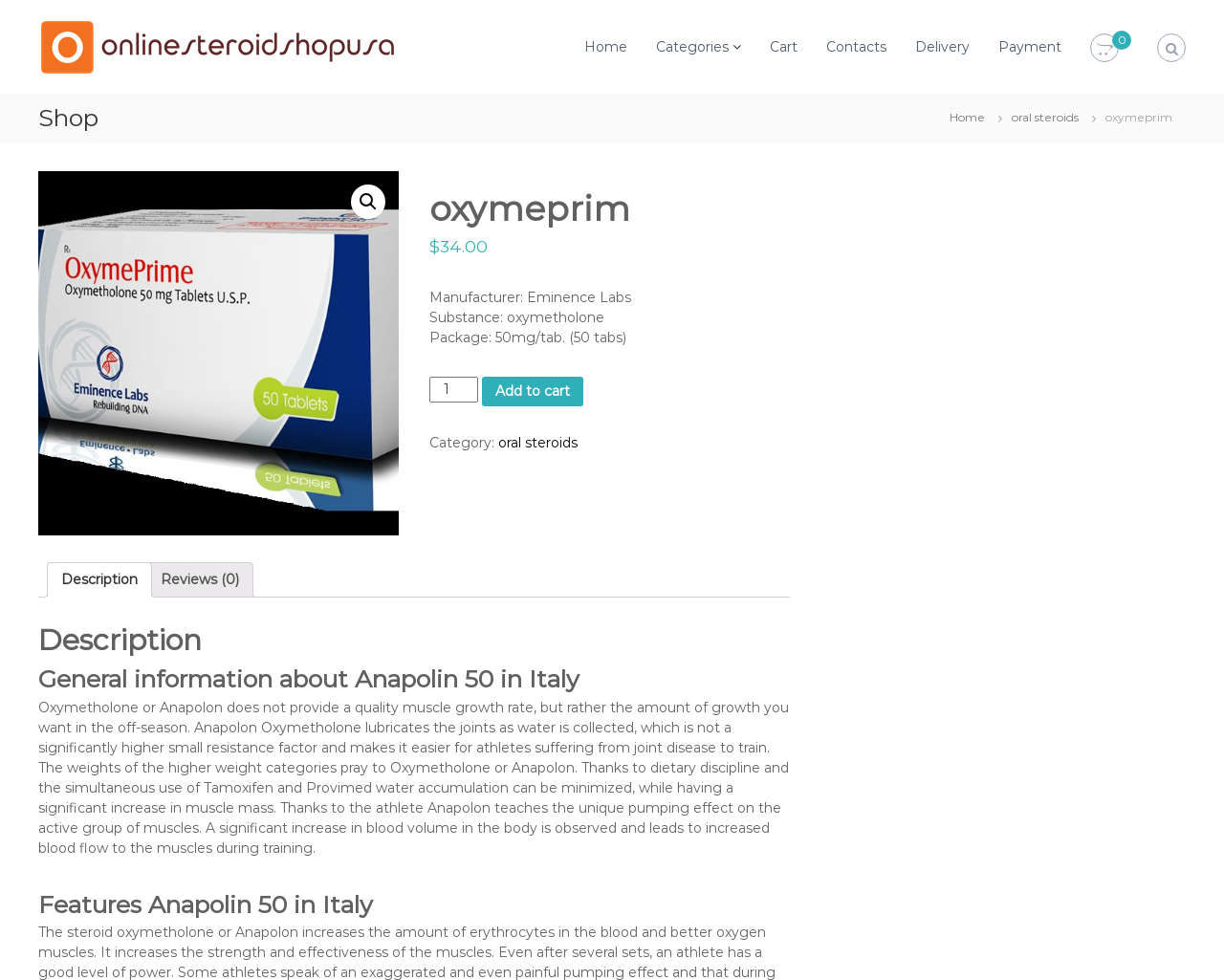Could you locate the bounding box coordinates for the section that should be clicked to accomplish this task: "Click the 'Add to cart' button".

[0.393, 0.384, 0.476, 0.415]